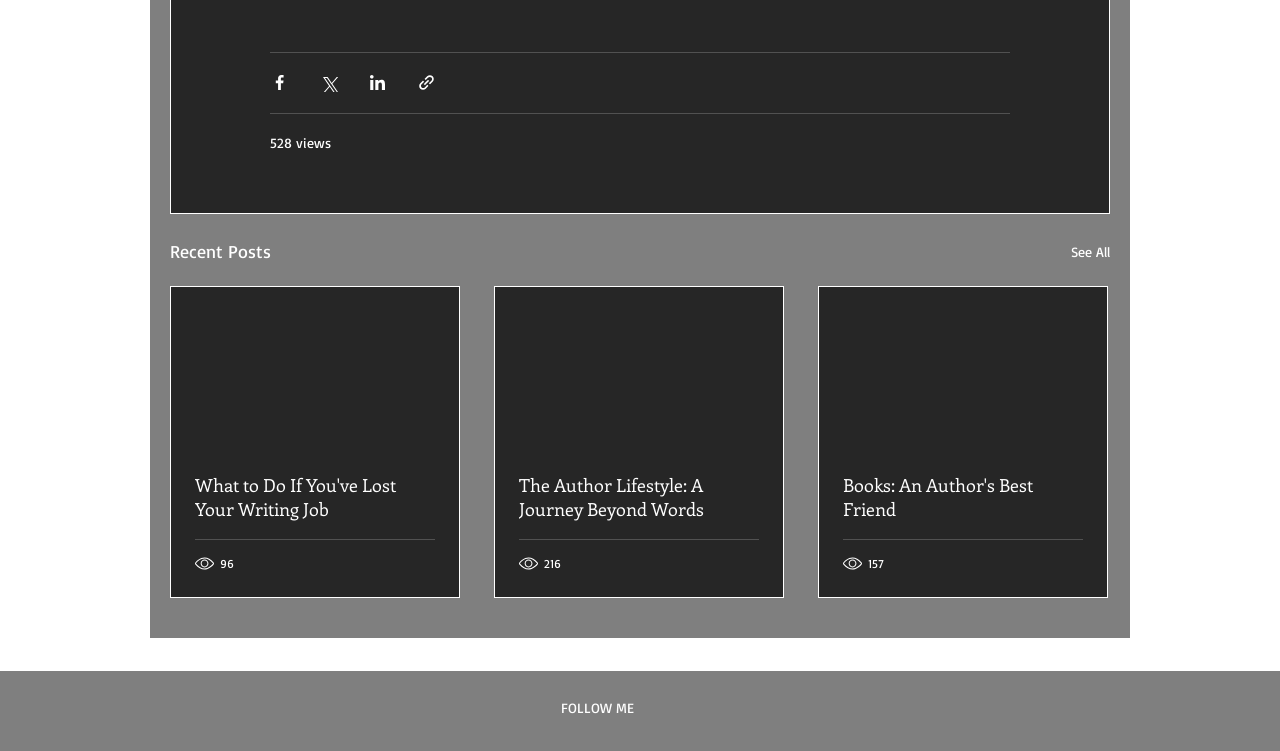Answer the following inquiry with a single word or phrase:
What is the purpose of the buttons at the top?

Share via social media